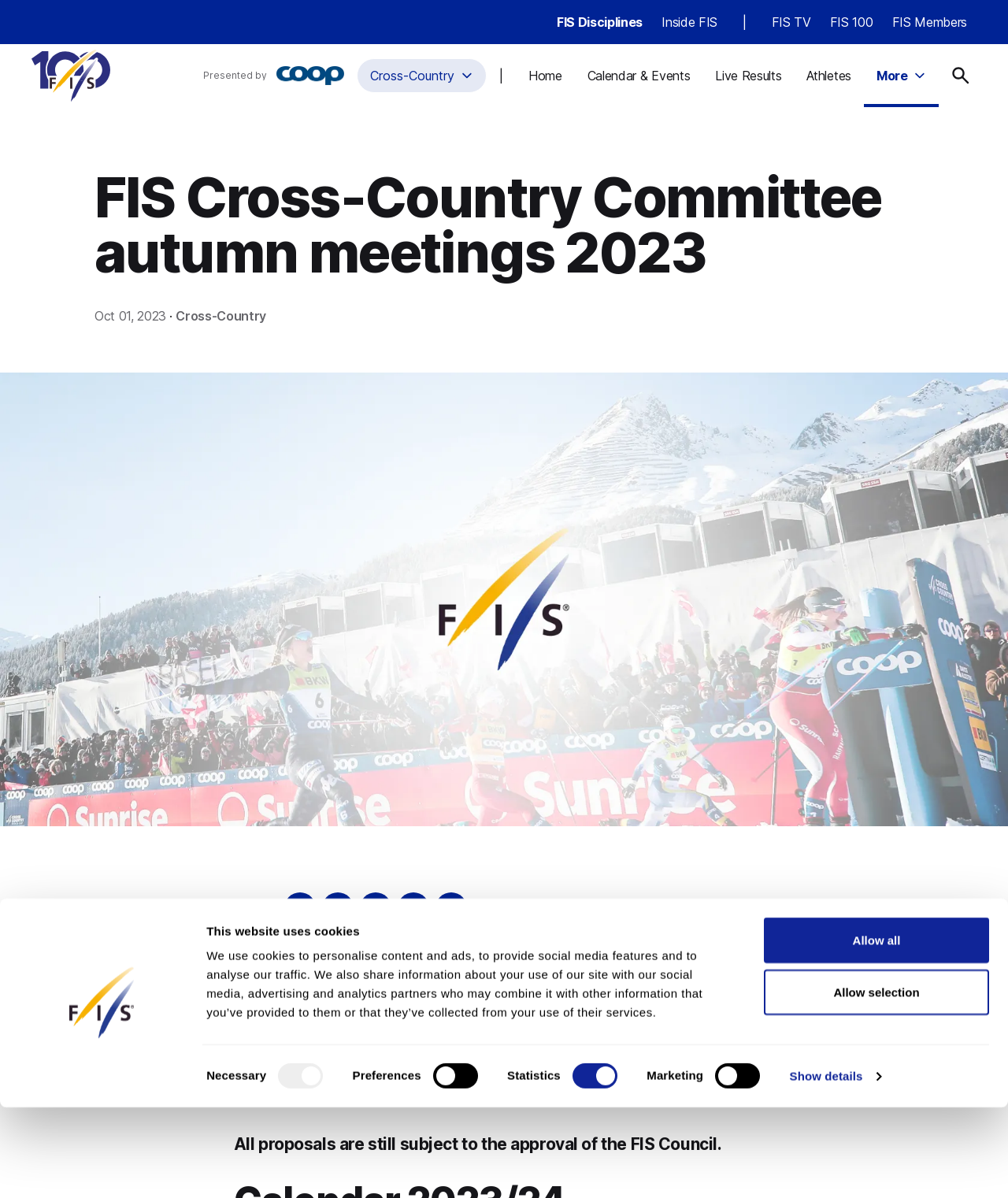Give a detailed account of the webpage, highlighting key information.

The webpage is about the FIS Cross-Country Committee autumn meetings 2023. At the top, there is a dialog box with a logo and a tab panel labeled "Consent" that contains information about the website's use of cookies. Below the dialog box, there are five links to different FIS disciplines and sections, including FIS TV, FIS 100, and FIS Members.

In the main content area, there is a heading that reads "FIS Cross-Country Committee autumn meetings 2023" followed by a date "Oct 01, 2023". Below the heading, there is a hero image that spans the entire width of the page.

On the top right side of the page, there are several buttons and links, including a "Cross-Country" button, a "Home" link, and links to "Calendar & Events", "Live Results", "Athletes", and "Search". There is also a "More" dropdown menu and a search icon.

At the bottom of the page, there are social media sharing links, including Facebook, X, LinkedIn, and email, as well as a "Copy to clipboard" link. Below the sharing links, there is a disclaimer text that reads "All proposals are still subject to the approval of the FIS Council."